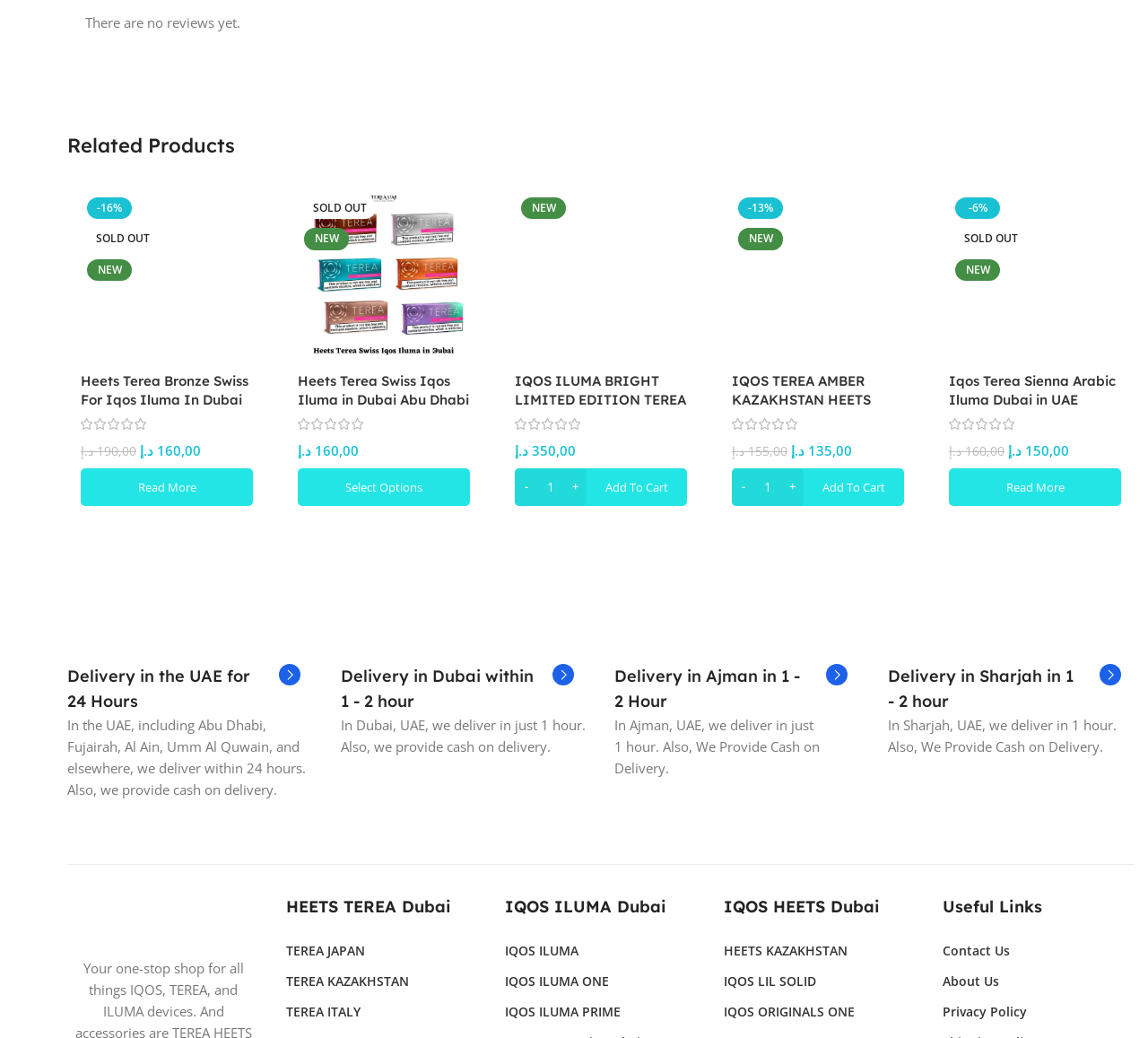What is the rating of Heets Terea Bronze Swiss For Iqos Iluma In Dubai?
Please give a well-detailed answer to the question.

I found the rating of Heets Terea Bronze Swiss For Iqos Iluma In Dubai by looking at the product information section, where it is listed as 'Rated 0 out of 5'.